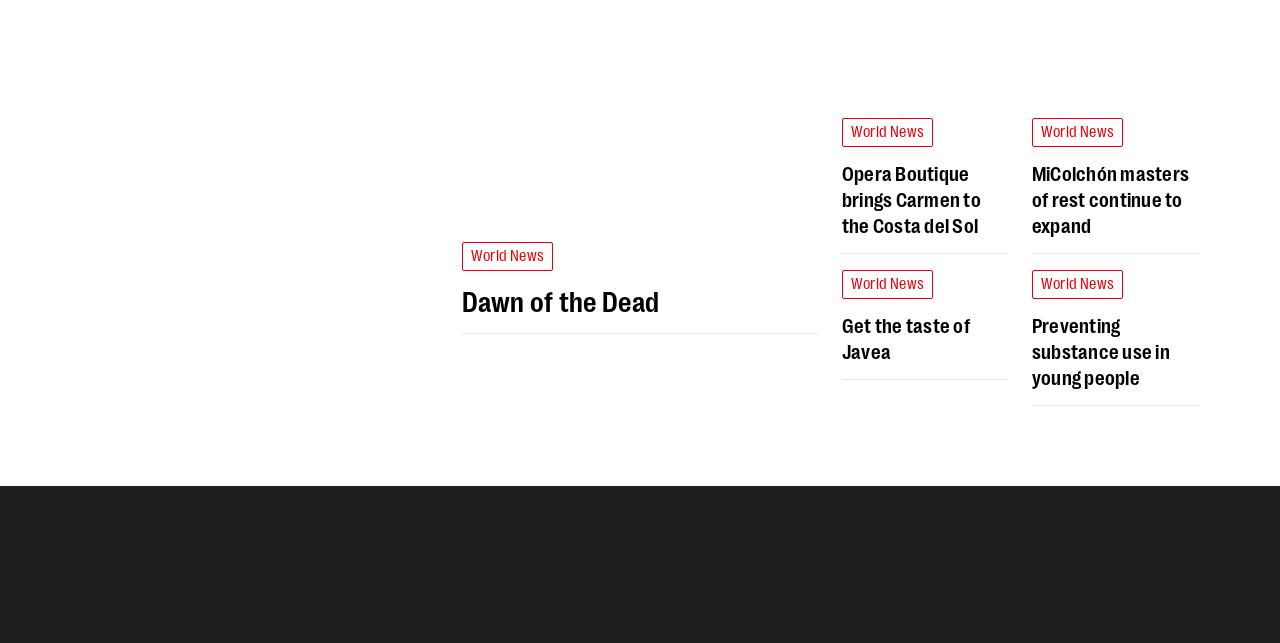Specify the bounding box coordinates of the element's area that should be clicked to execute the given instruction: "Visit the About us page". The coordinates should be four float numbers between 0 and 1, i.e., [left, top, right, bottom].

None